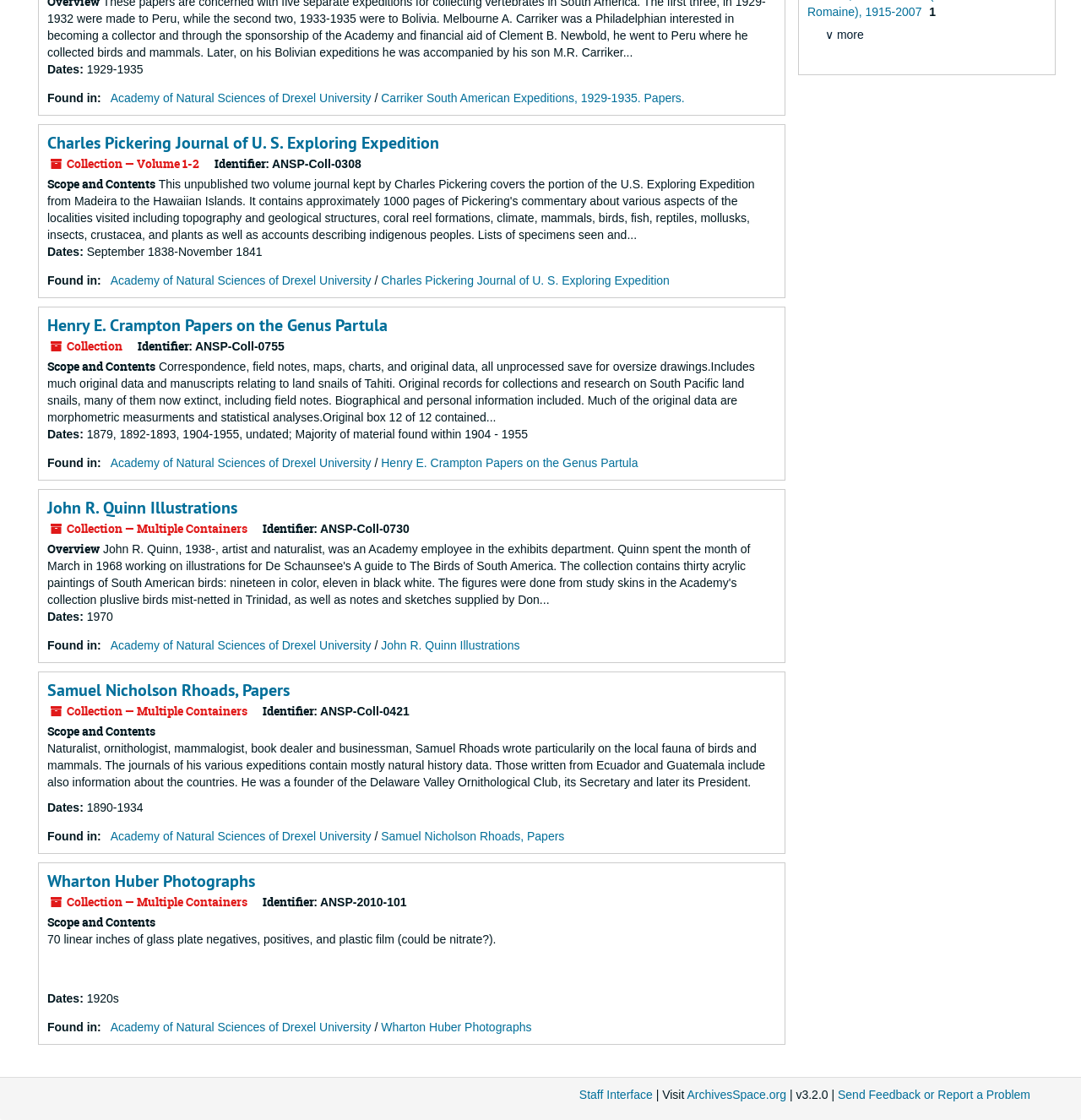Locate the bounding box coordinates for the element described below: "Samuel Nicholson Rhoads, Papers". The coordinates must be four float values between 0 and 1, formatted as [left, top, right, bottom].

[0.044, 0.606, 0.268, 0.626]